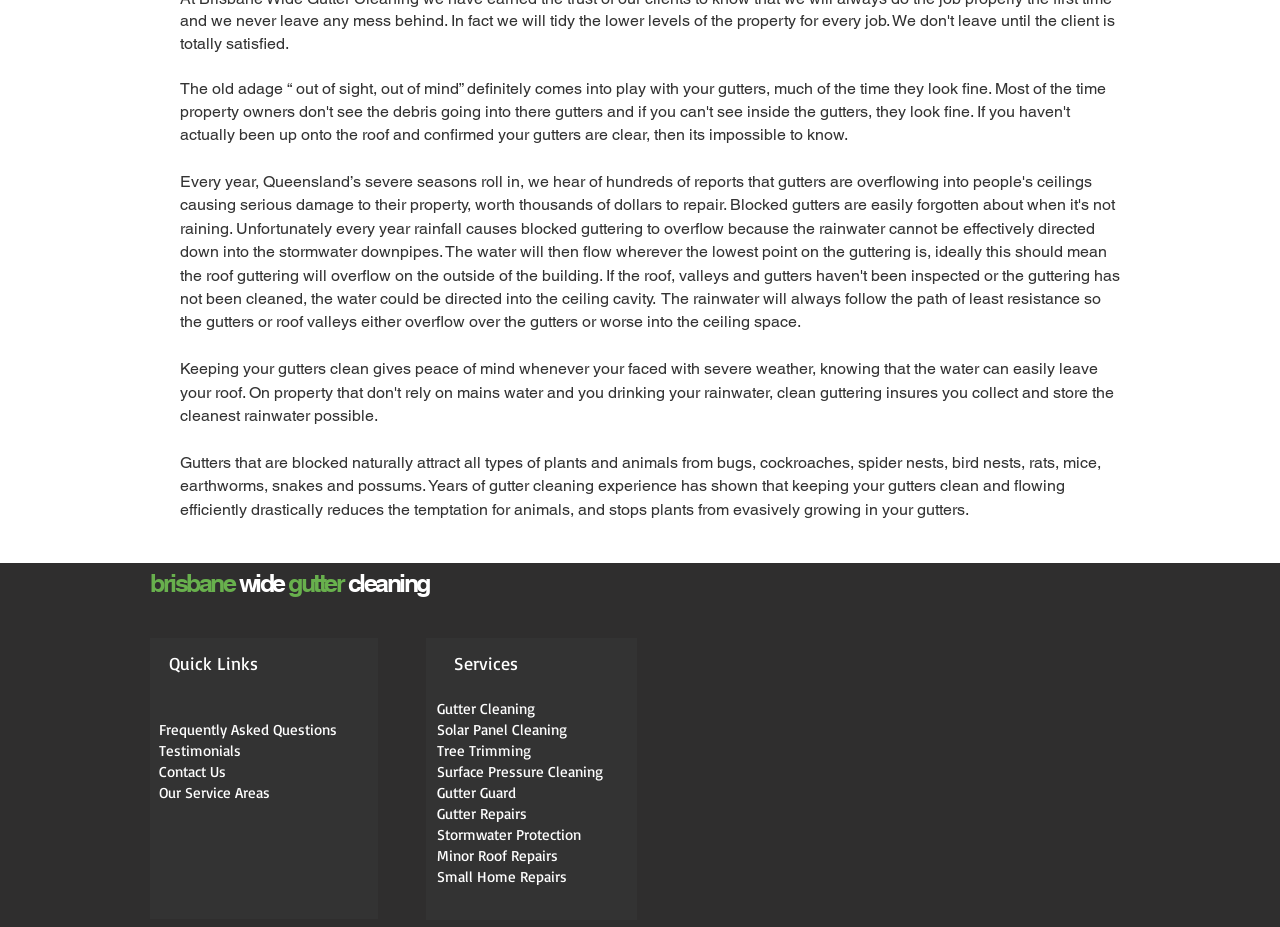Find the bounding box coordinates of the clickable region needed to perform the following instruction: "Learn about Solar Panel Cleaning". The coordinates should be provided as four float numbers between 0 and 1, i.e., [left, top, right, bottom].

[0.341, 0.775, 0.453, 0.798]